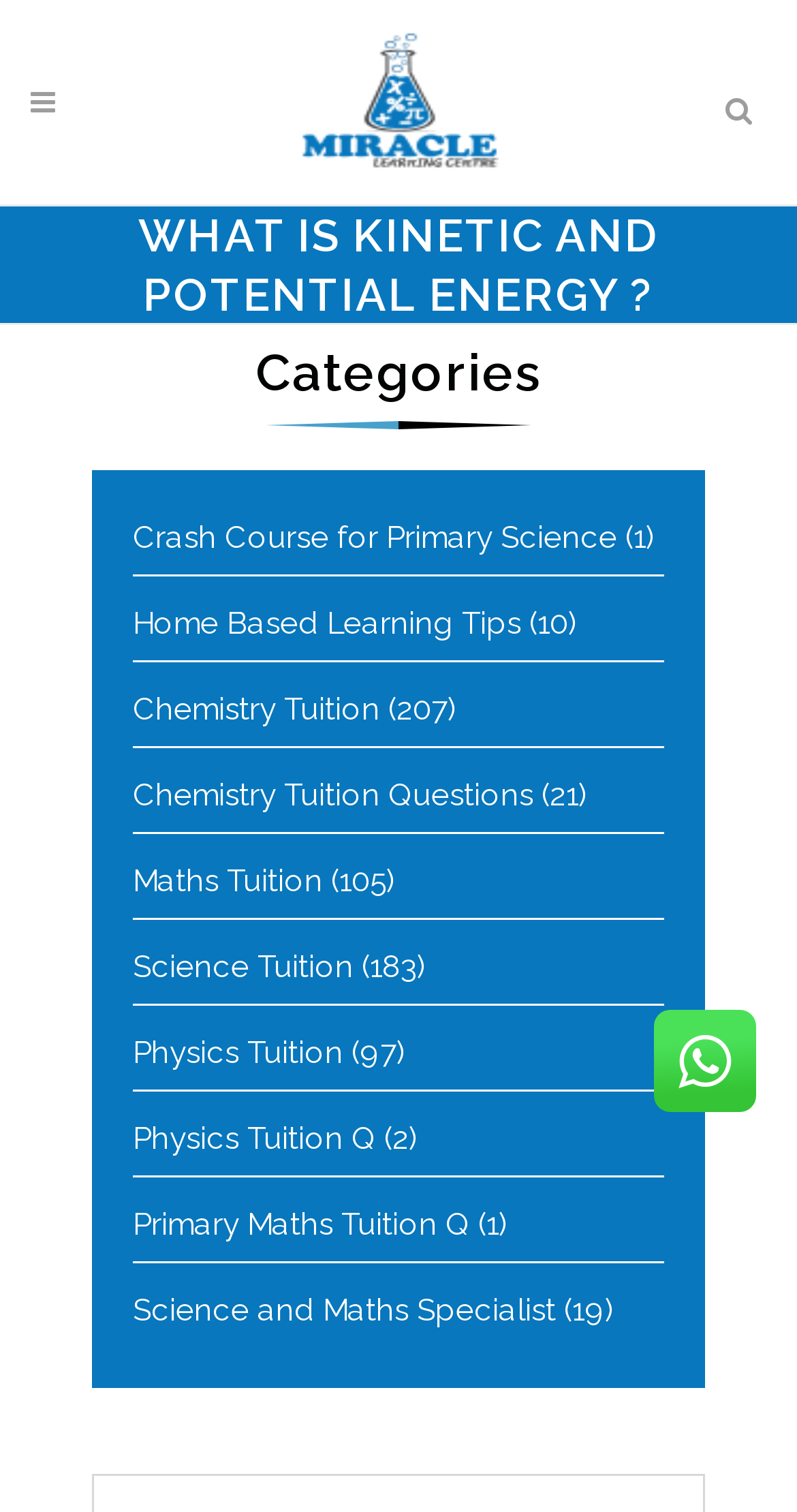Locate the primary heading on the webpage and return its text.

WHAT IS KINETIC AND POTENTIAL ENERGY ?